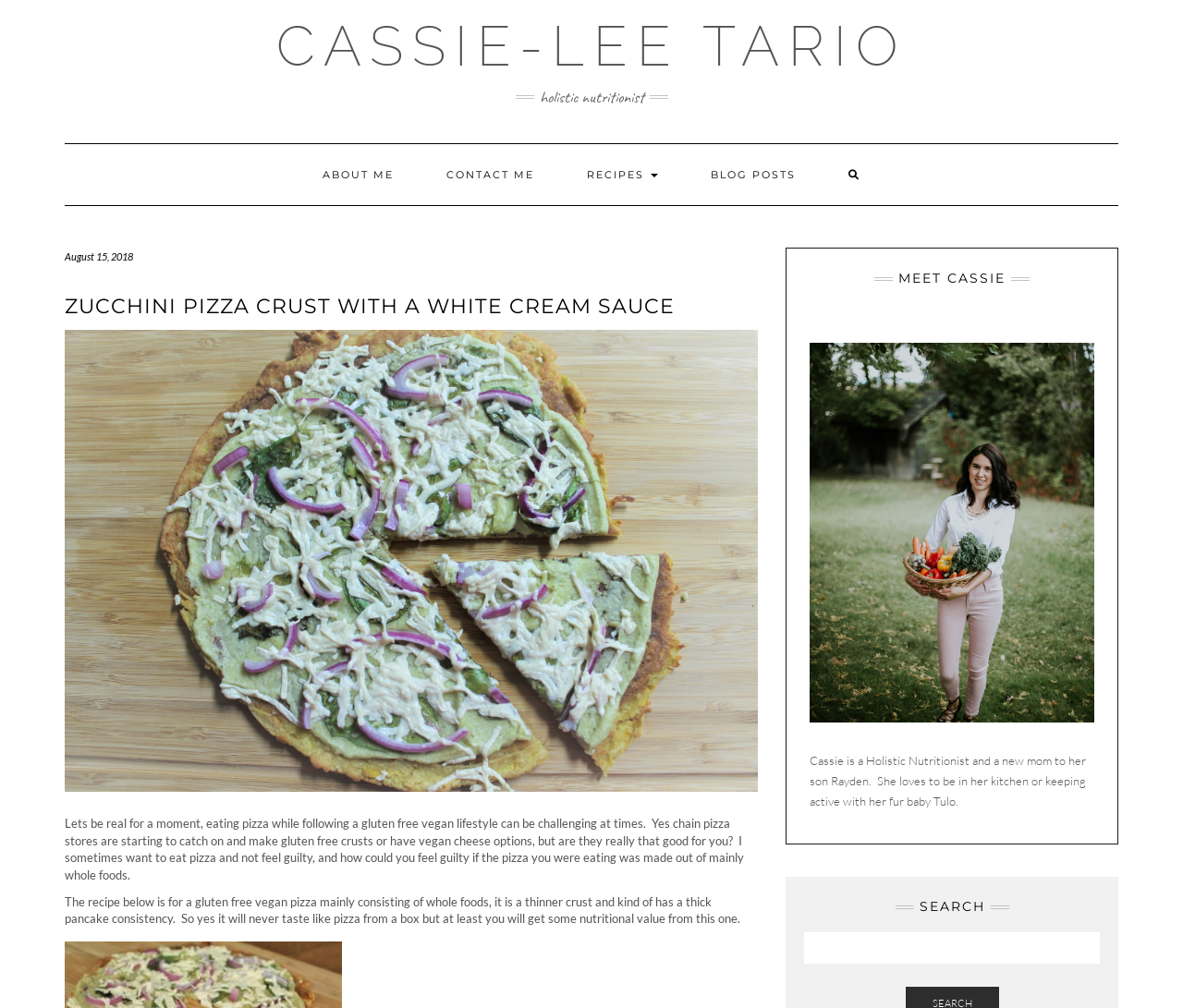Identify and extract the main heading of the webpage.

ZUCCHINI PIZZA CRUST WITH A WHITE CREAM SAUCE